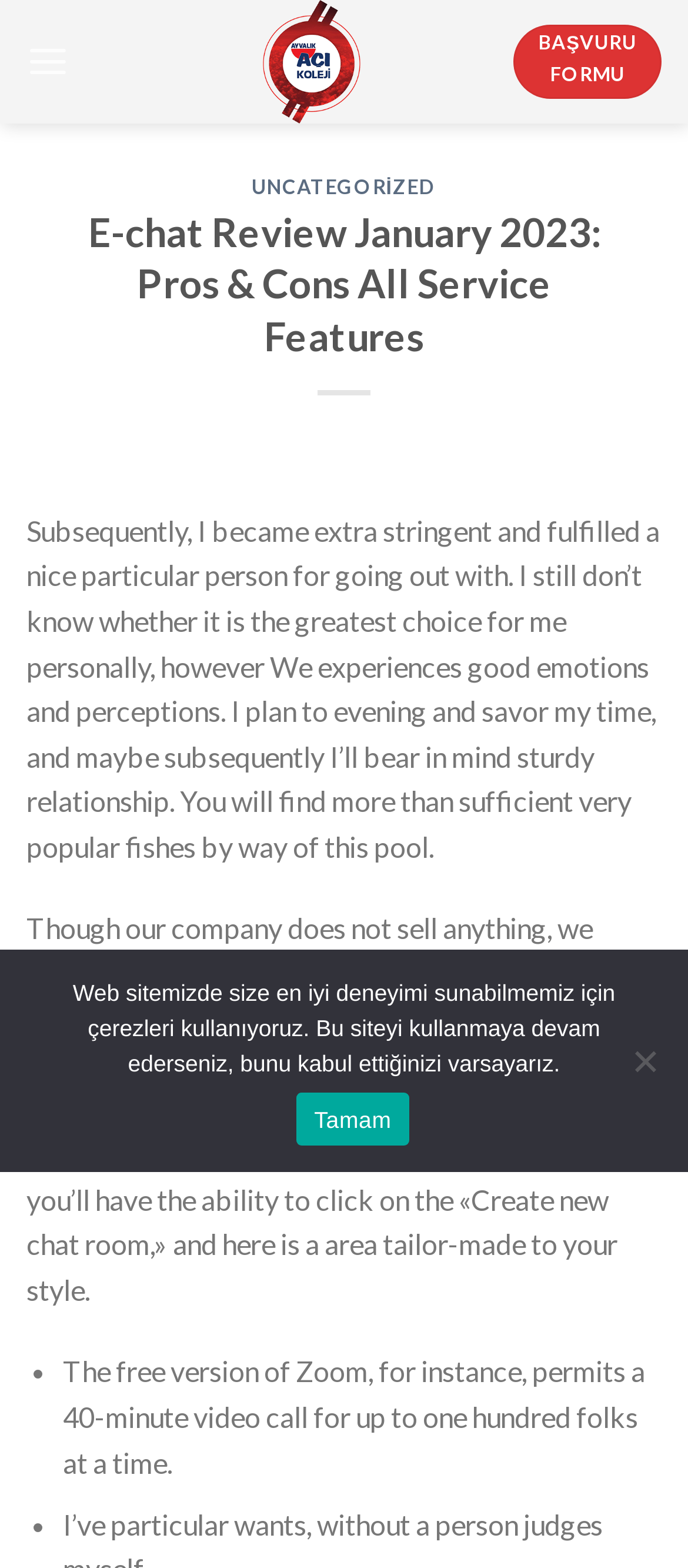Respond to the following question with a brief word or phrase:
What is the minimum number of people required for a video call on Zoom's free version?

One